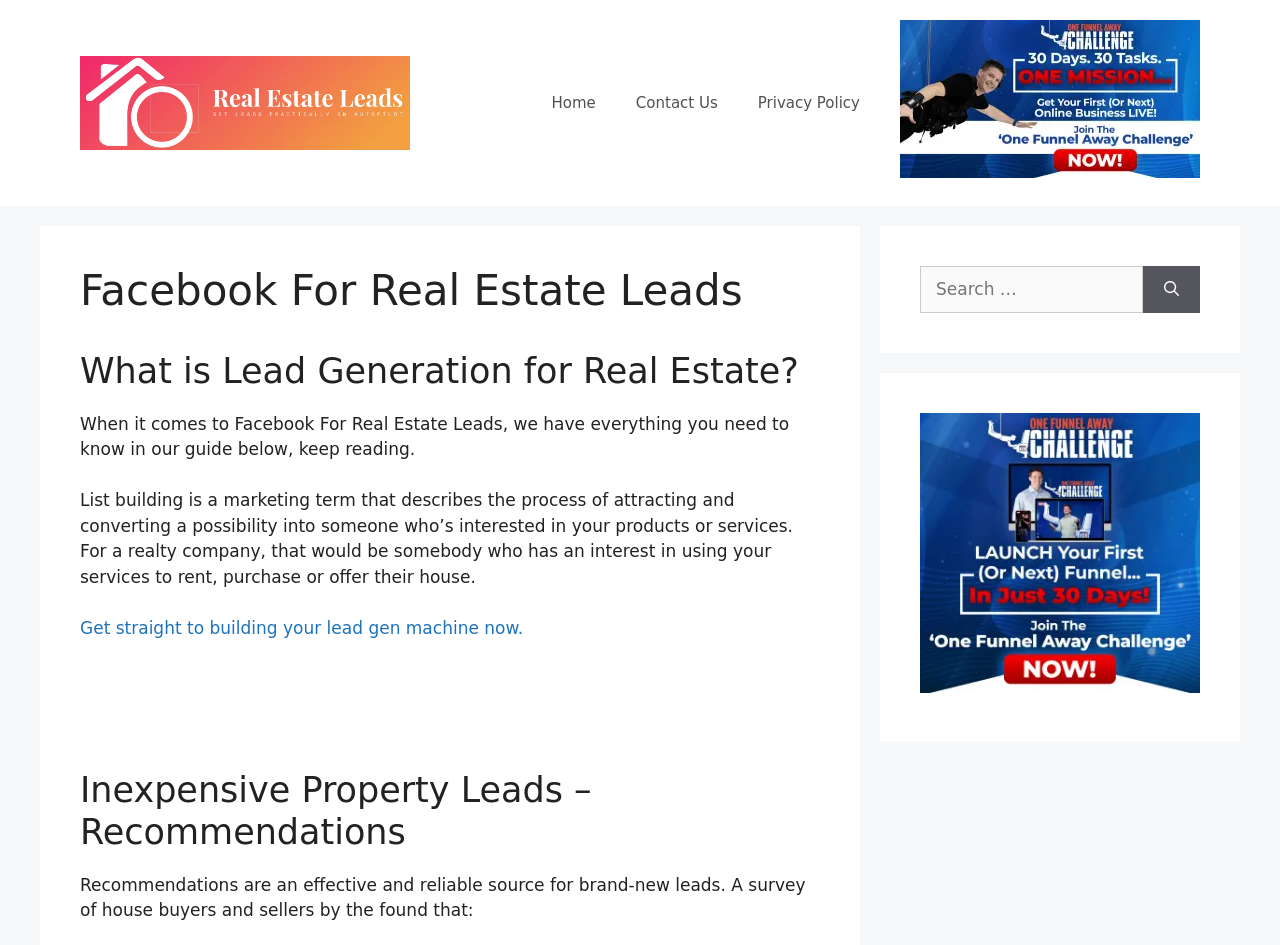Please specify the bounding box coordinates of the clickable section necessary to execute the following command: "Search for something".

[0.719, 0.281, 0.893, 0.331]